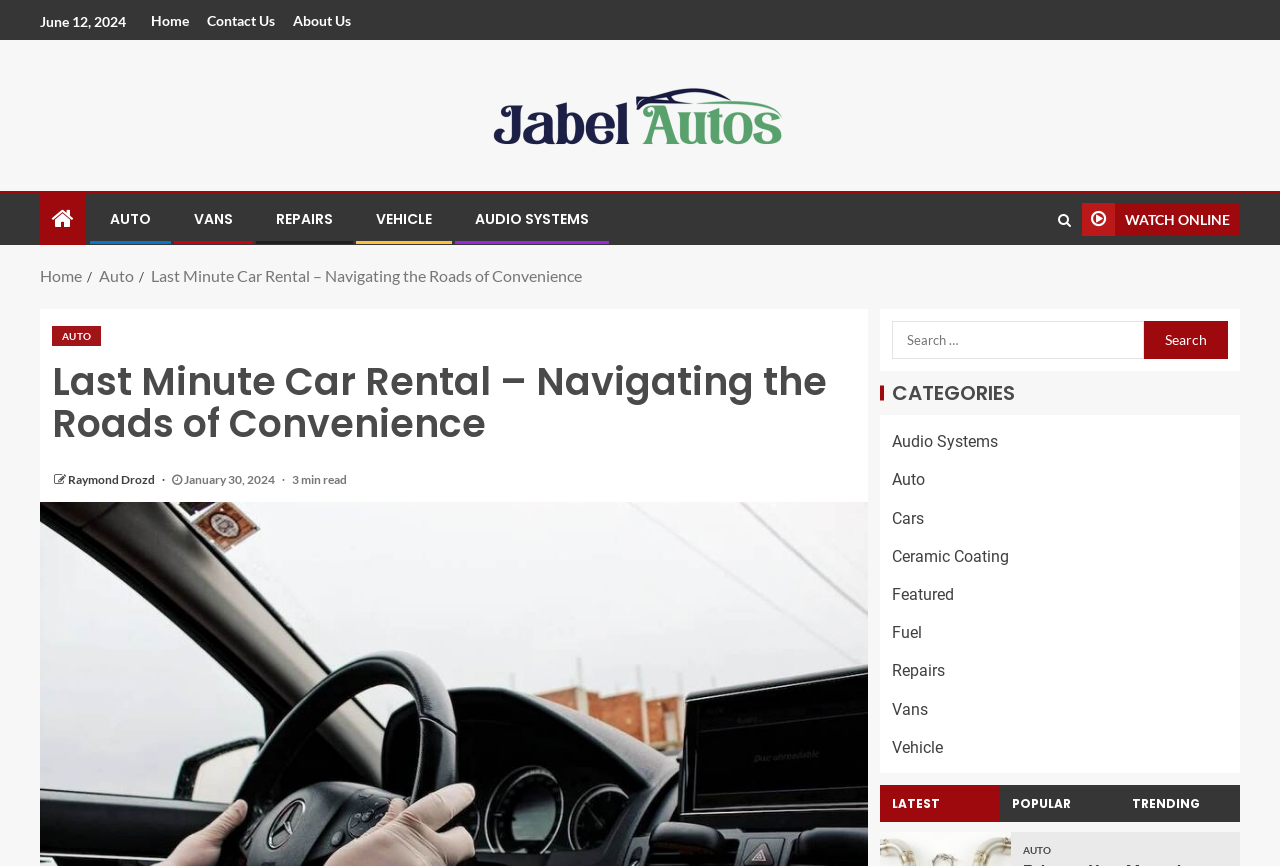Determine the bounding box coordinates of the UI element described by: "name="s" placeholder="Search …"".

[0.697, 0.371, 0.894, 0.415]